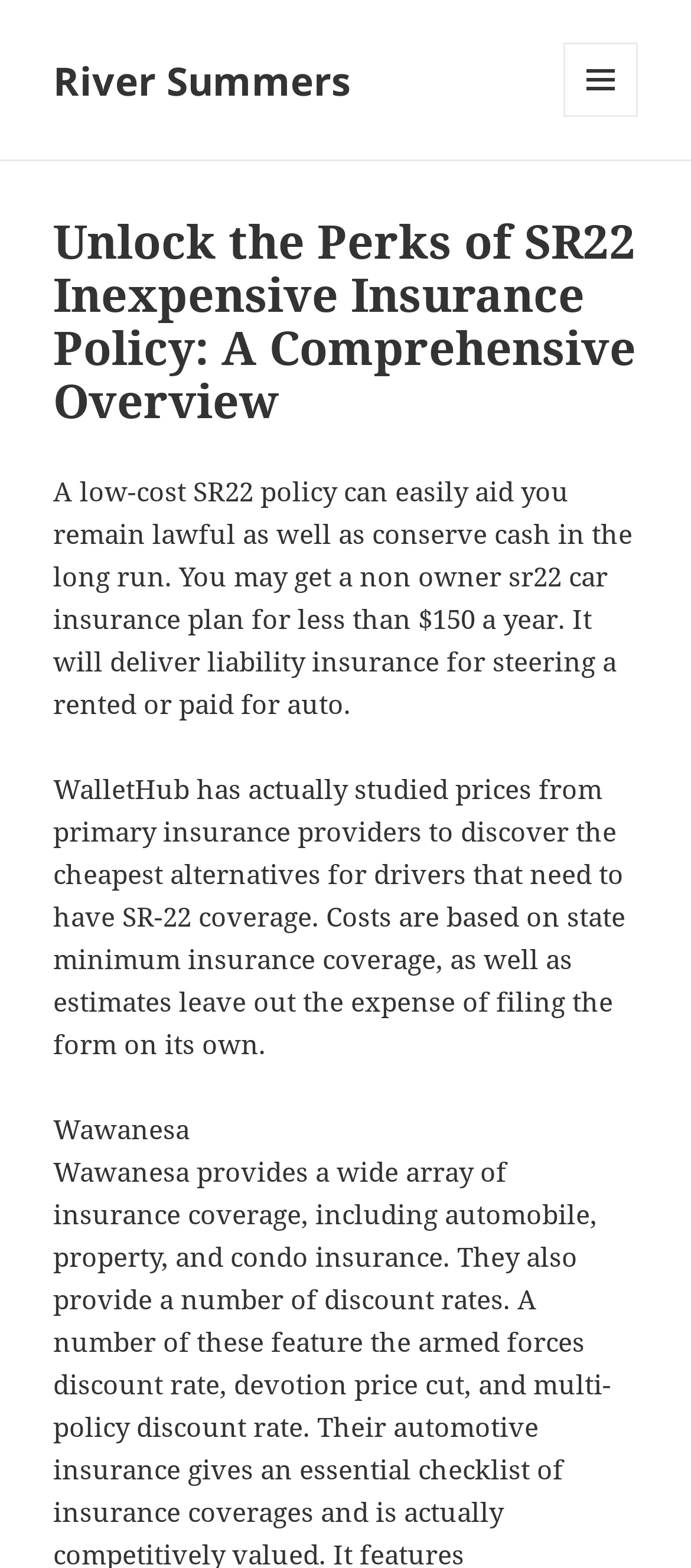Please give a one-word or short phrase response to the following question: 
What is the minimum cost of SR22 insurance per year?

less than $150